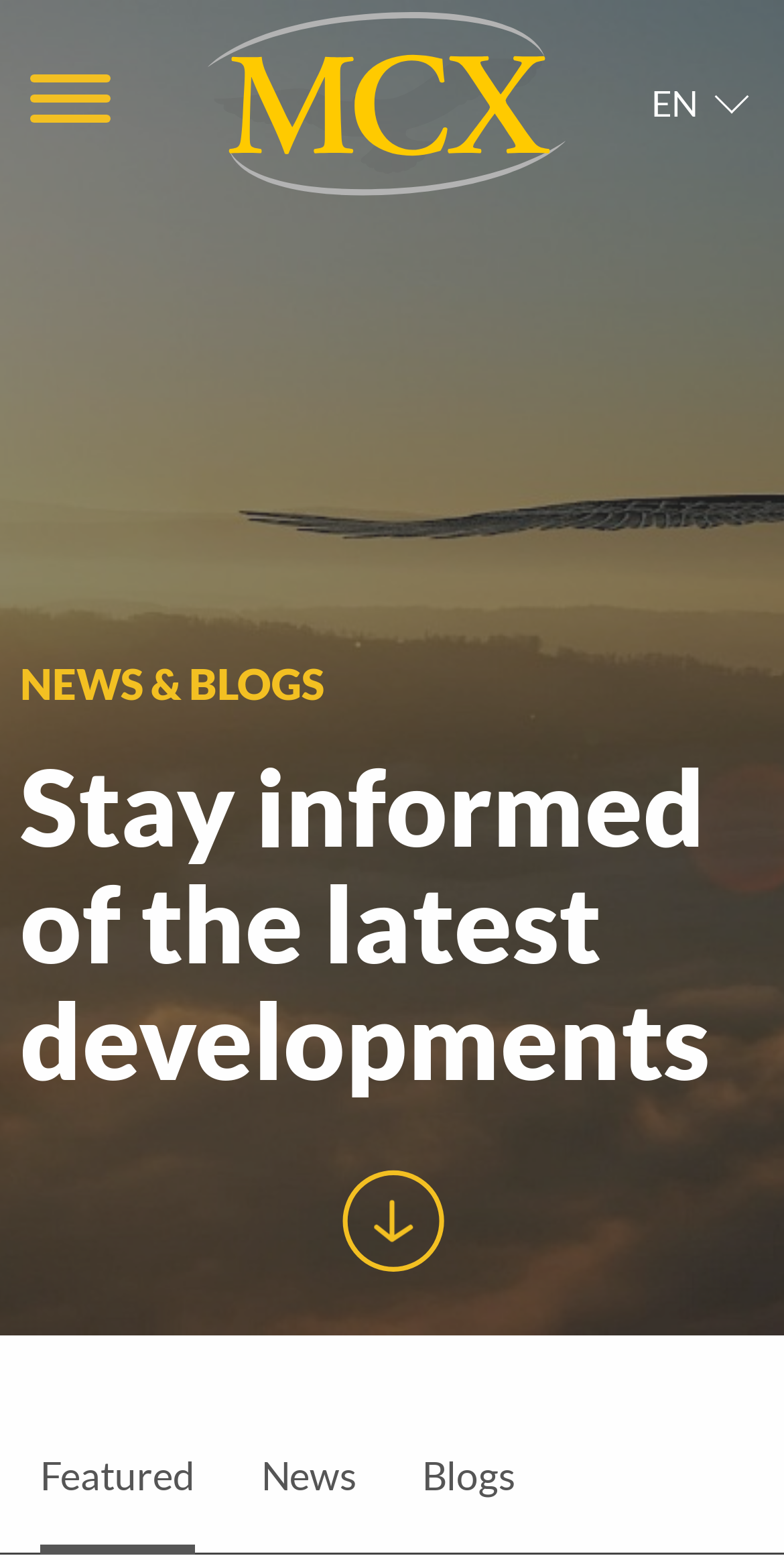What type of content is displayed in the middle section?
By examining the image, provide a one-word or phrase answer.

News and Blogs